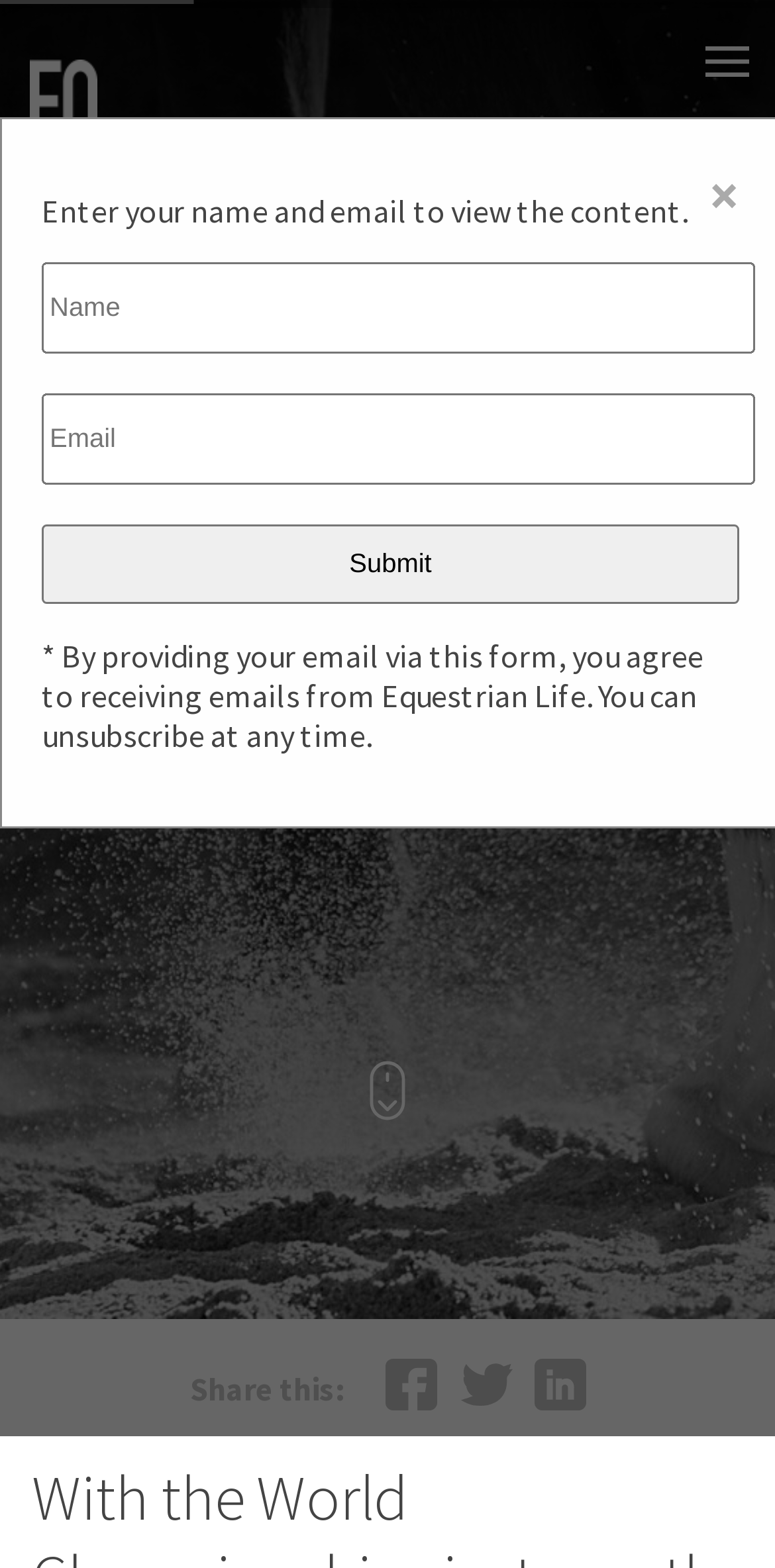Examine the screenshot and answer the question in as much detail as possible: What is the function of the 'Next slide' button?

The function of the 'Next slide' button is to navigate to the next slide, which is likely part of a slideshow or presentation on the webpage.